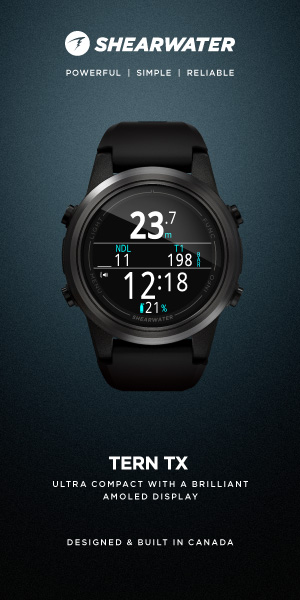Where was the TERN TX designed and built?
Answer briefly with a single word or phrase based on the image.

Canada